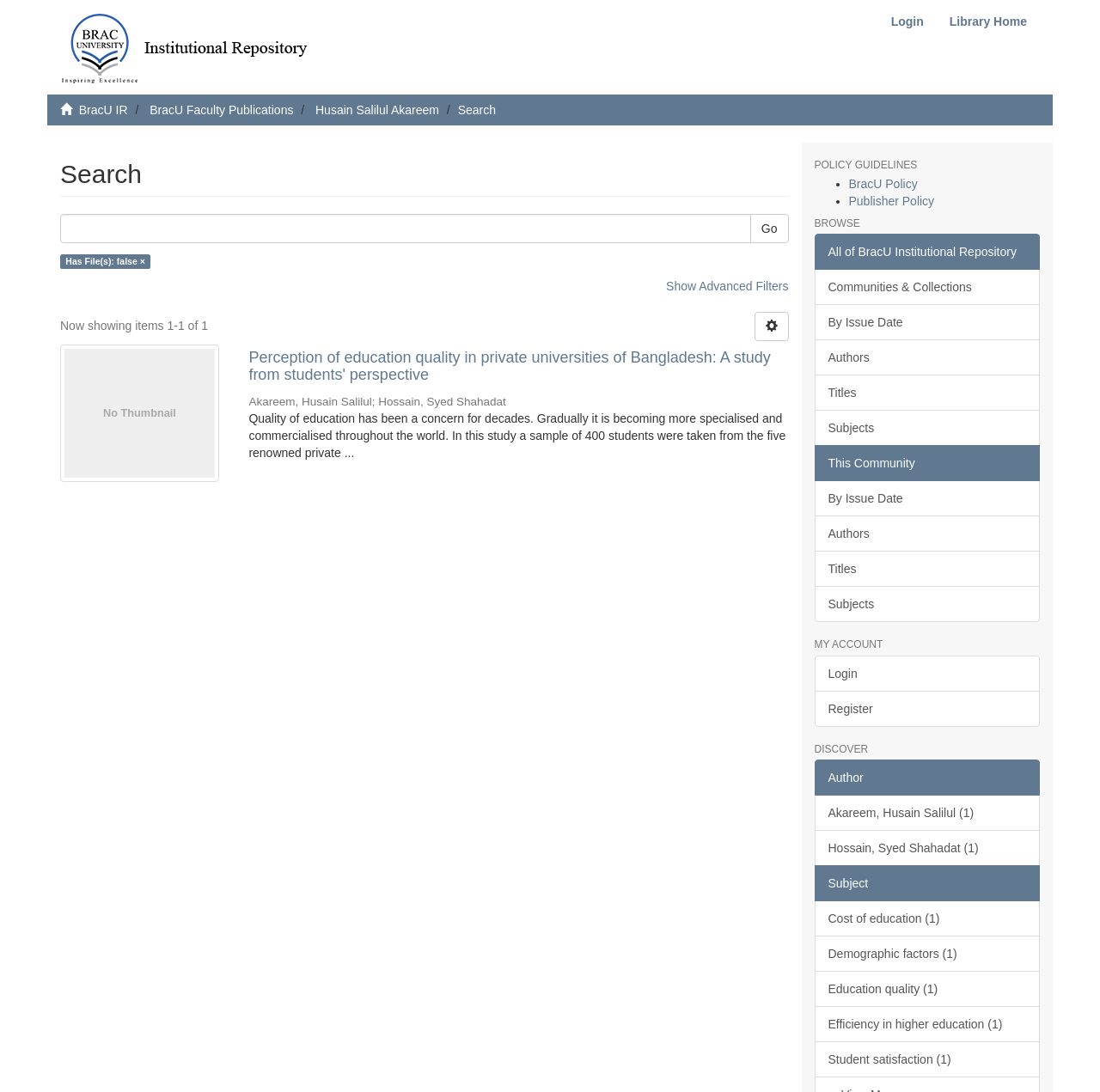How many search results are shown?
From the screenshot, supply a one-word or short-phrase answer.

1